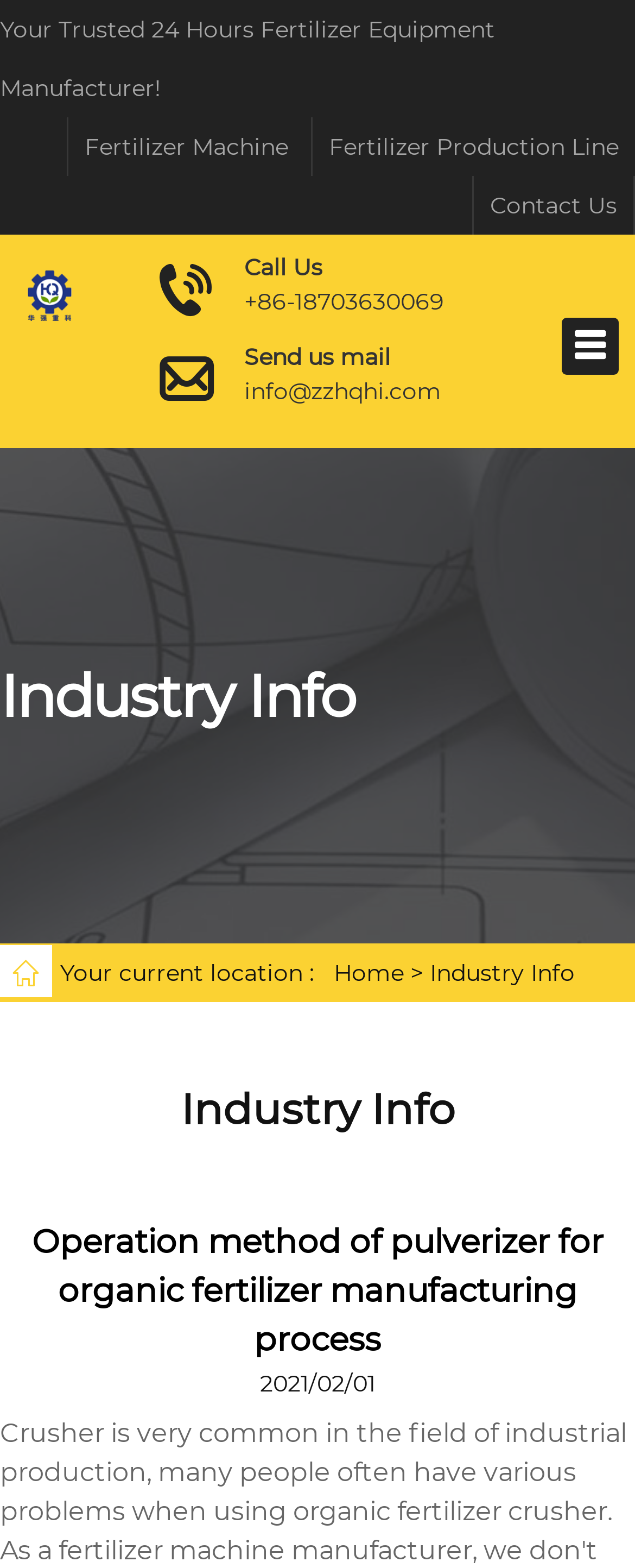Given the webpage screenshot, identify the bounding box of the UI element that matches this description: "Industry Info".

[0.677, 0.611, 0.905, 0.63]